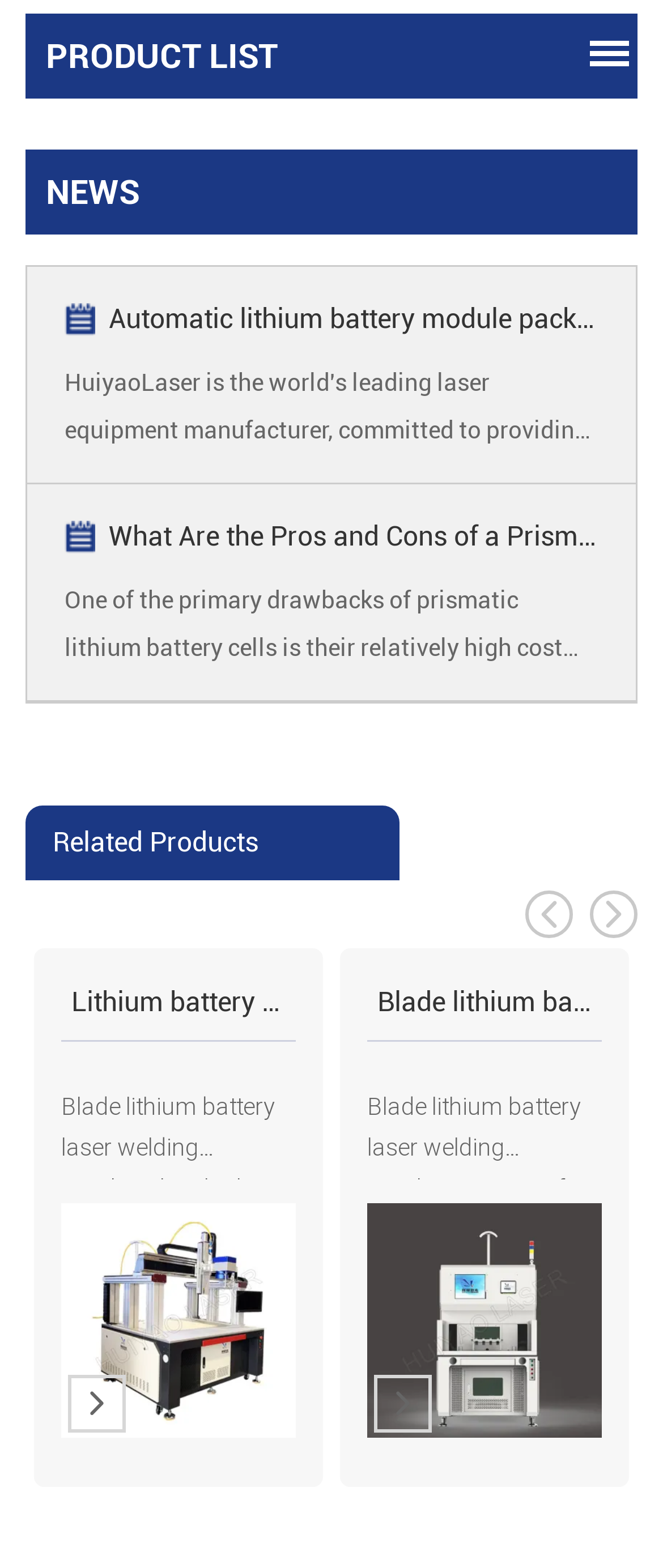Pinpoint the bounding box coordinates of the clickable area necessary to execute the following instruction: "Explore Blade lithium battery laser welding machine". The coordinates should be given as four float numbers between 0 and 1, namely [left, top, right, bottom].

[0.554, 0.622, 0.892, 0.657]